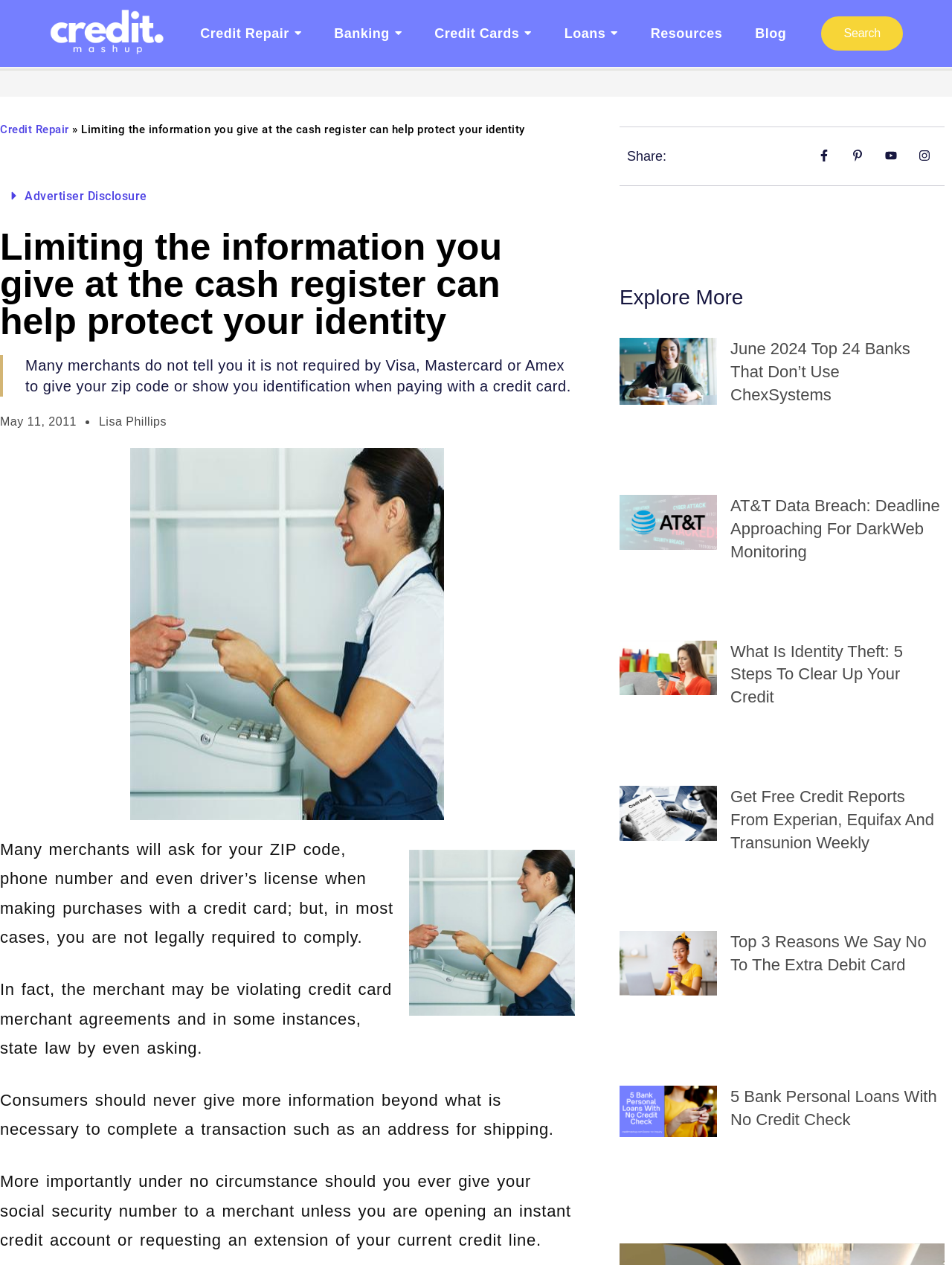Can you find and provide the main heading text of this webpage?

Limiting the information you give at the cash register can help protect your identity